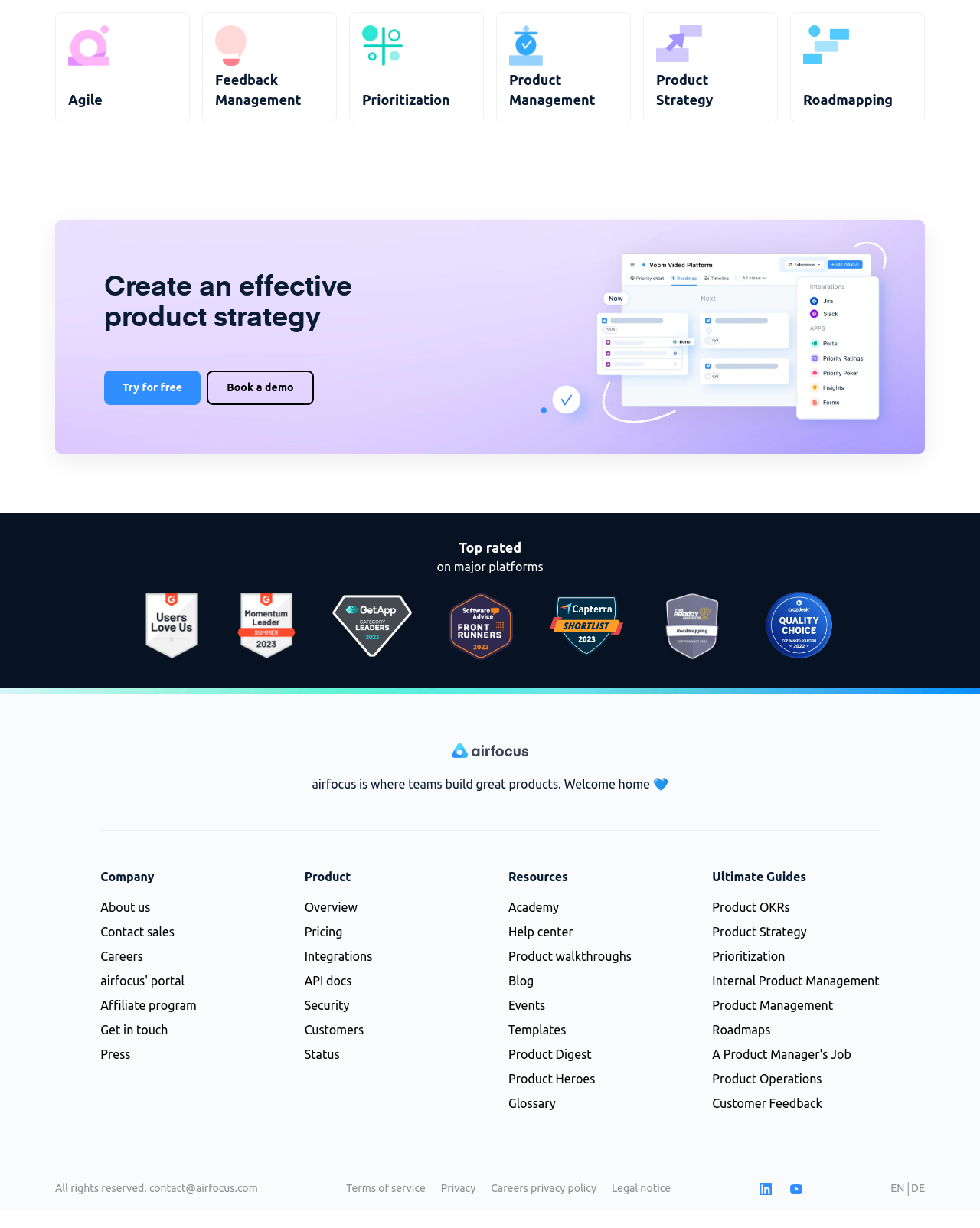What is the purpose of the 'Try for free' button?
Please look at the screenshot and answer using one word or phrase.

To try the airfocus platform for free